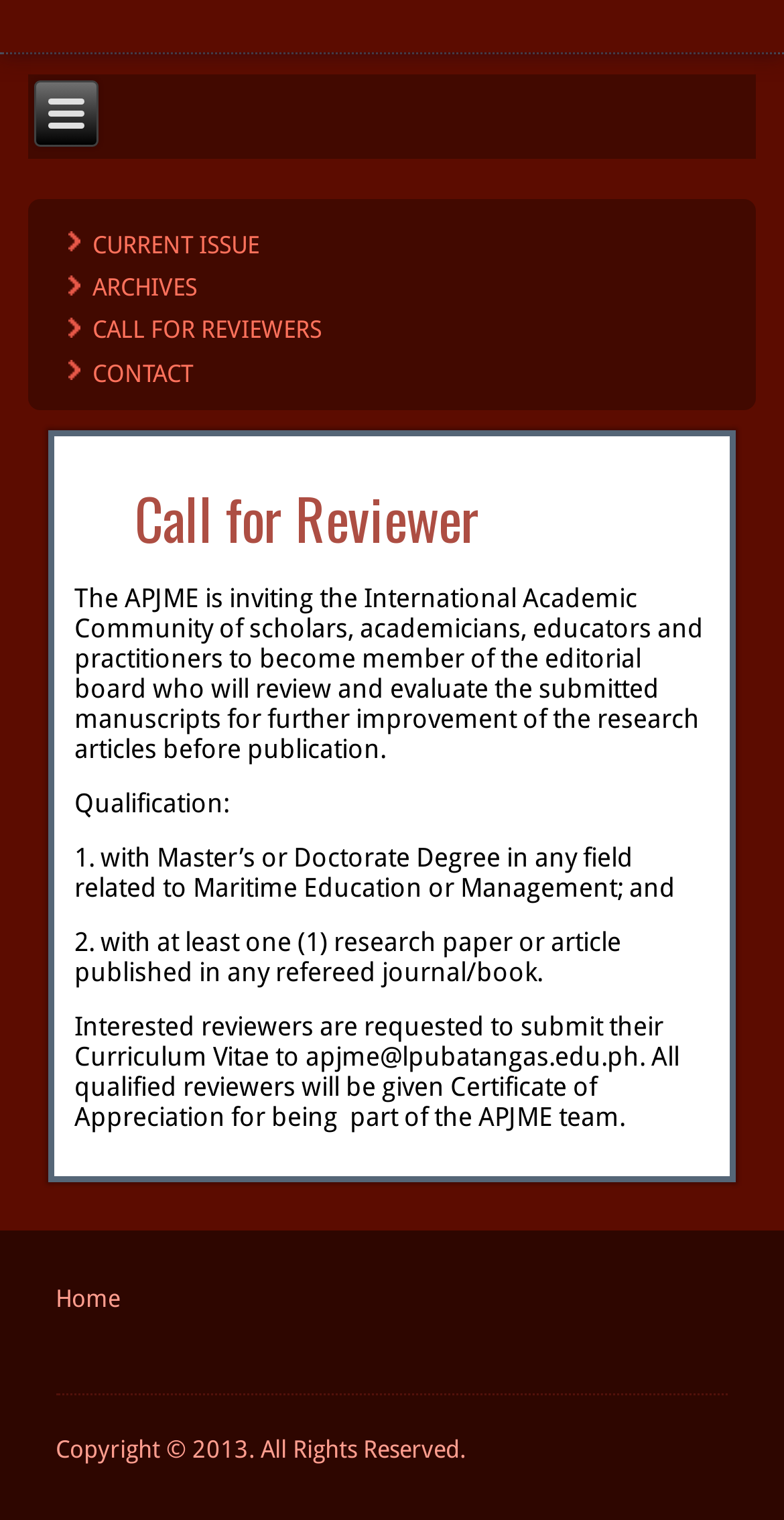For the given element description CURRENT ISSUE, determine the bounding box coordinates of the UI element. The coordinates should follow the format (top-left x, top-left y, bottom-right x, bottom-right y) and be within the range of 0 to 1.

[0.118, 0.152, 0.33, 0.17]